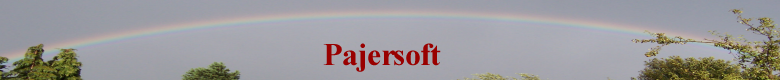Please give a short response to the question using one word or a phrase:
What is the atmosphere evoked by the image?

Serene and uplifting